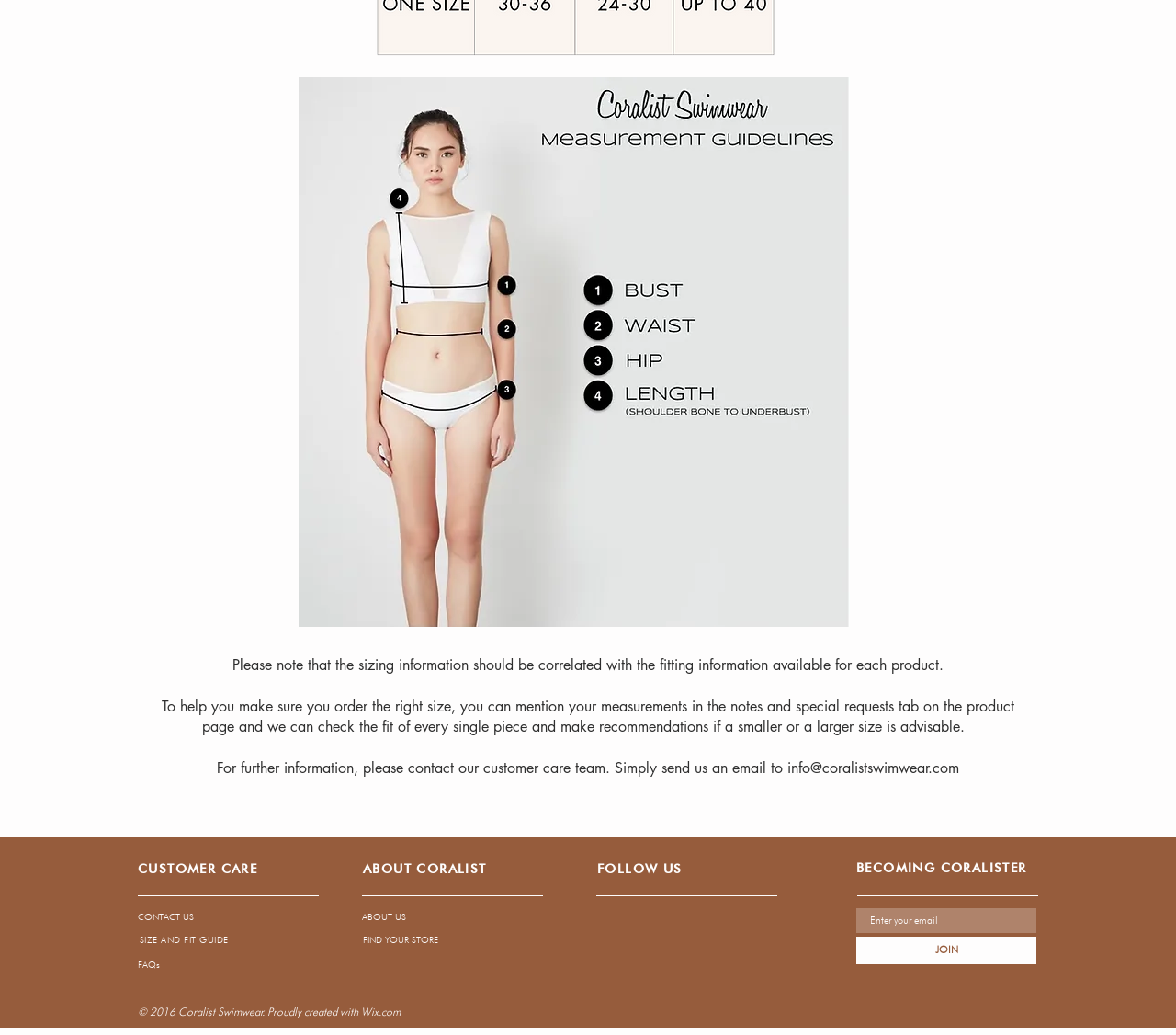Identify the bounding box coordinates of the area that should be clicked in order to complete the given instruction: "Join the newsletter". The bounding box coordinates should be four float numbers between 0 and 1, i.e., [left, top, right, bottom].

[0.728, 0.905, 0.881, 0.932]